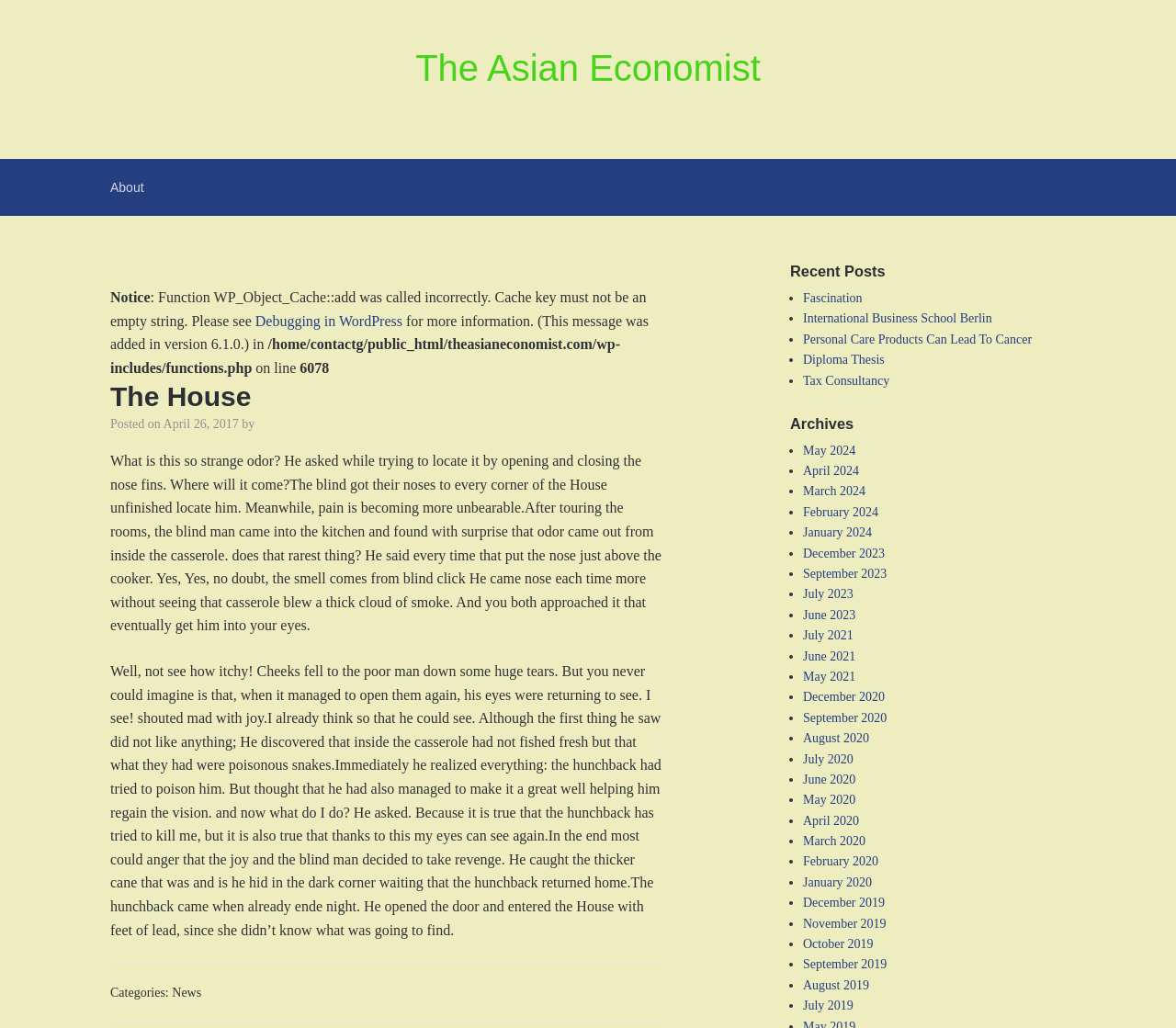Please determine the bounding box coordinates of the section I need to click to accomplish this instruction: "click the link to About".

[0.078, 0.155, 0.138, 0.21]